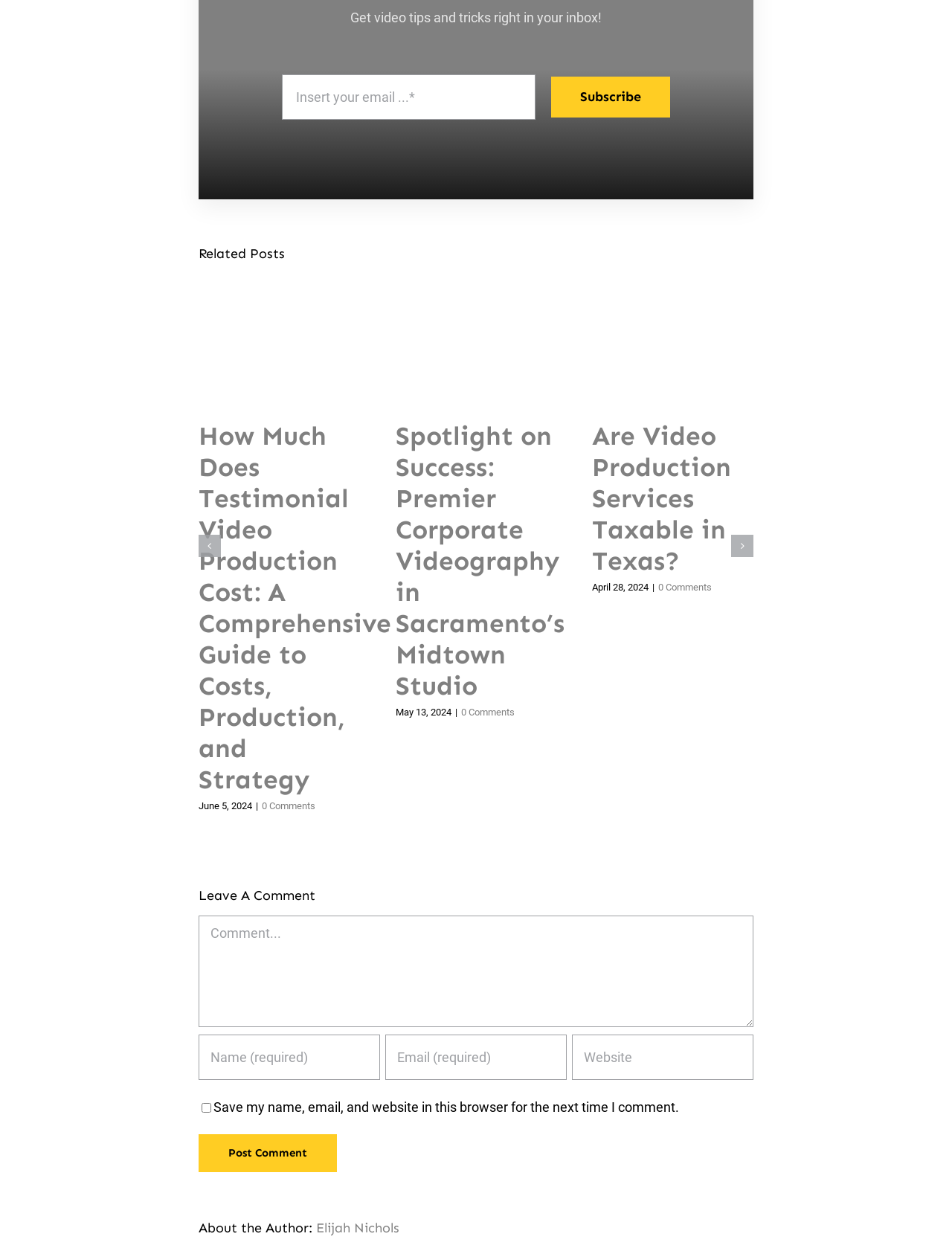What is the author of the webpage?
Provide an in-depth and detailed answer to the question.

The webpage has a section 'About the Author' which mentions the author's name as Elijah Nichols, with a link to the author's profile or page.